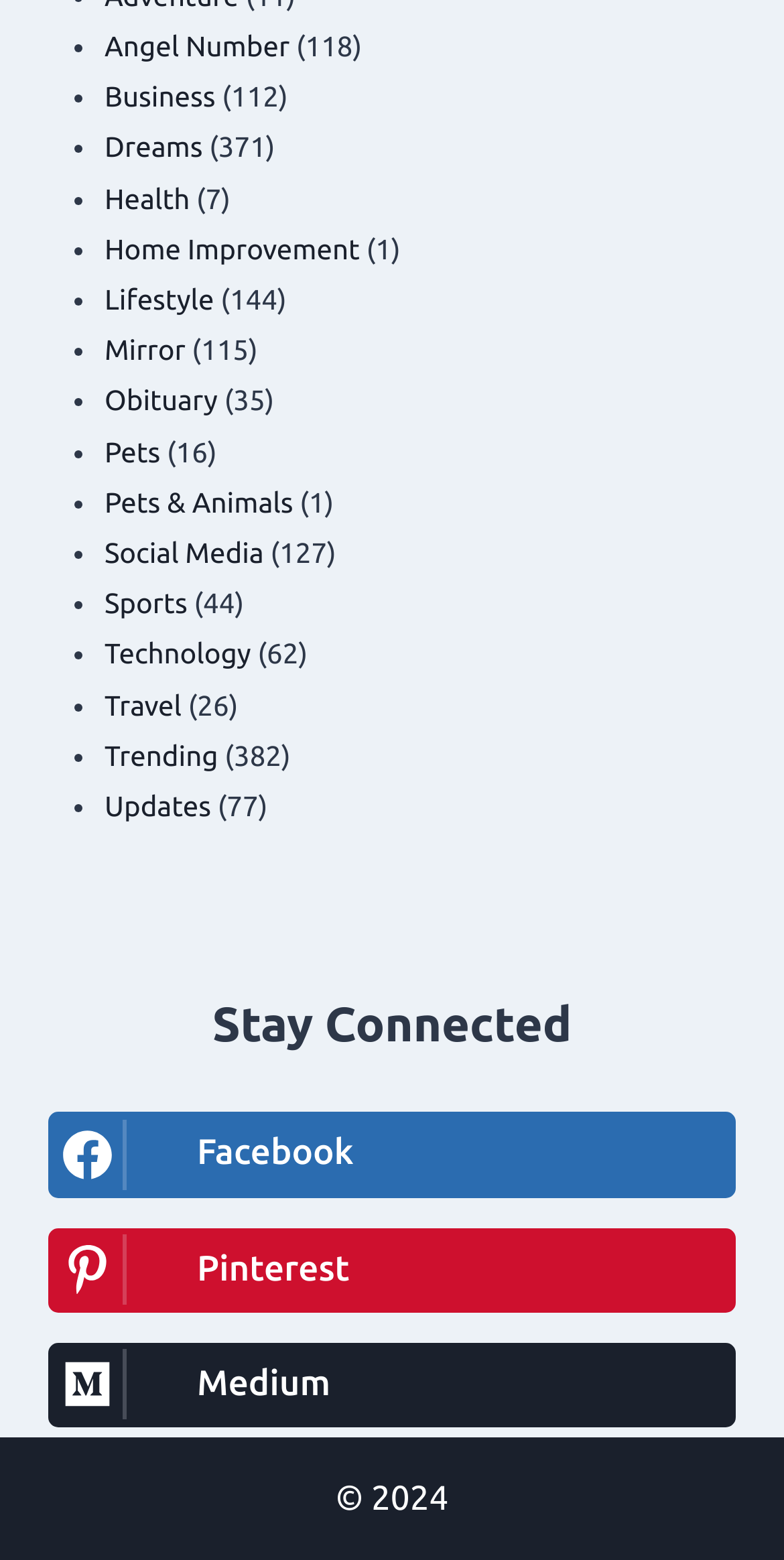Can you show the bounding box coordinates of the region to click on to complete the task described in the instruction: "Visit the Health page"?

[0.133, 0.117, 0.242, 0.137]